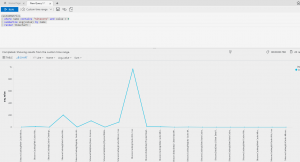Based on what you see in the screenshot, provide a thorough answer to this question: What type of graph is presented in the image?

The question asks about the type of graph presented in the image. Upon examining the image, it is clear that the graph is a line graph, as it consists of a series of data points connected by a line.